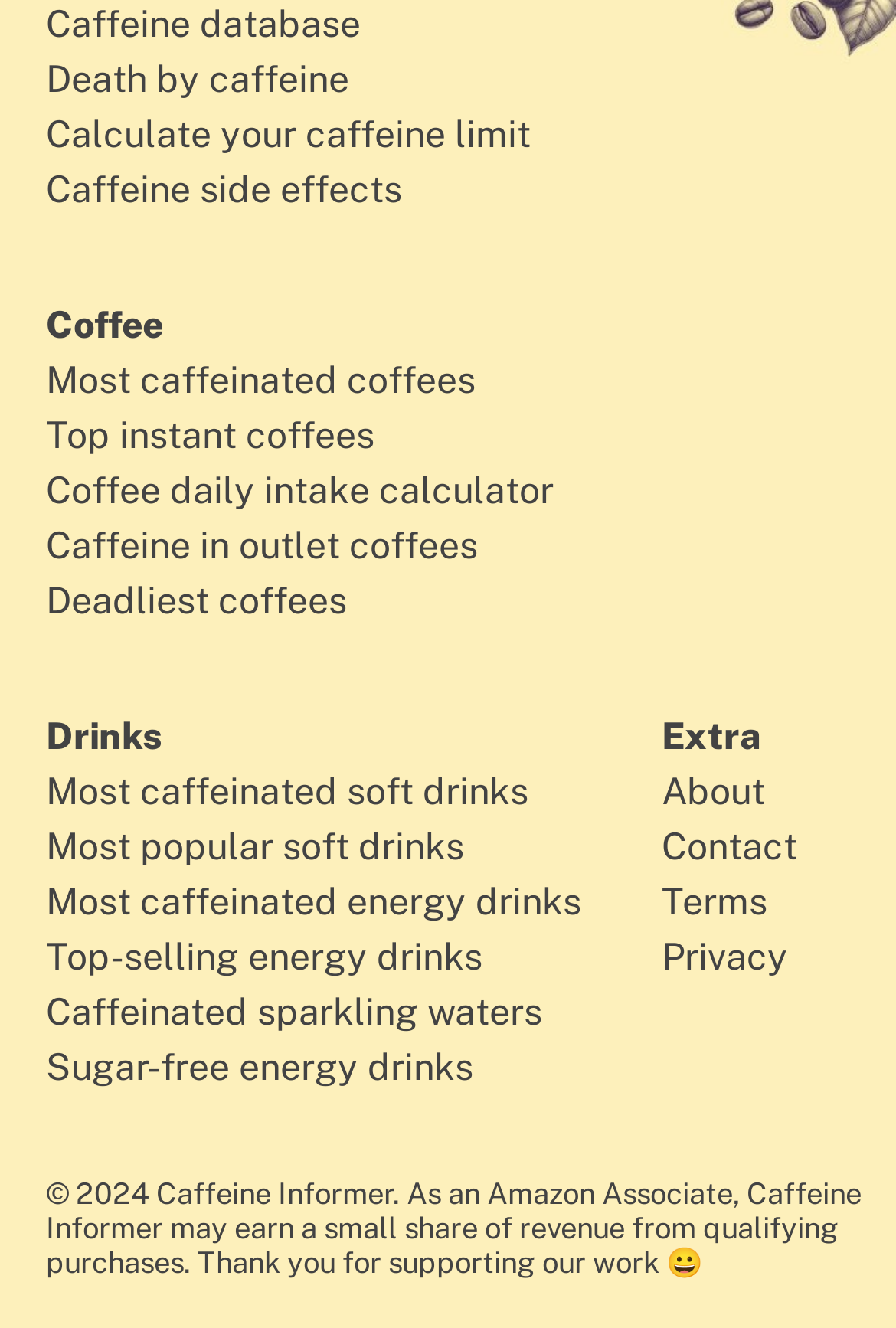Please answer the following question using a single word or phrase: 
How many categories are listed on the webpage?

3